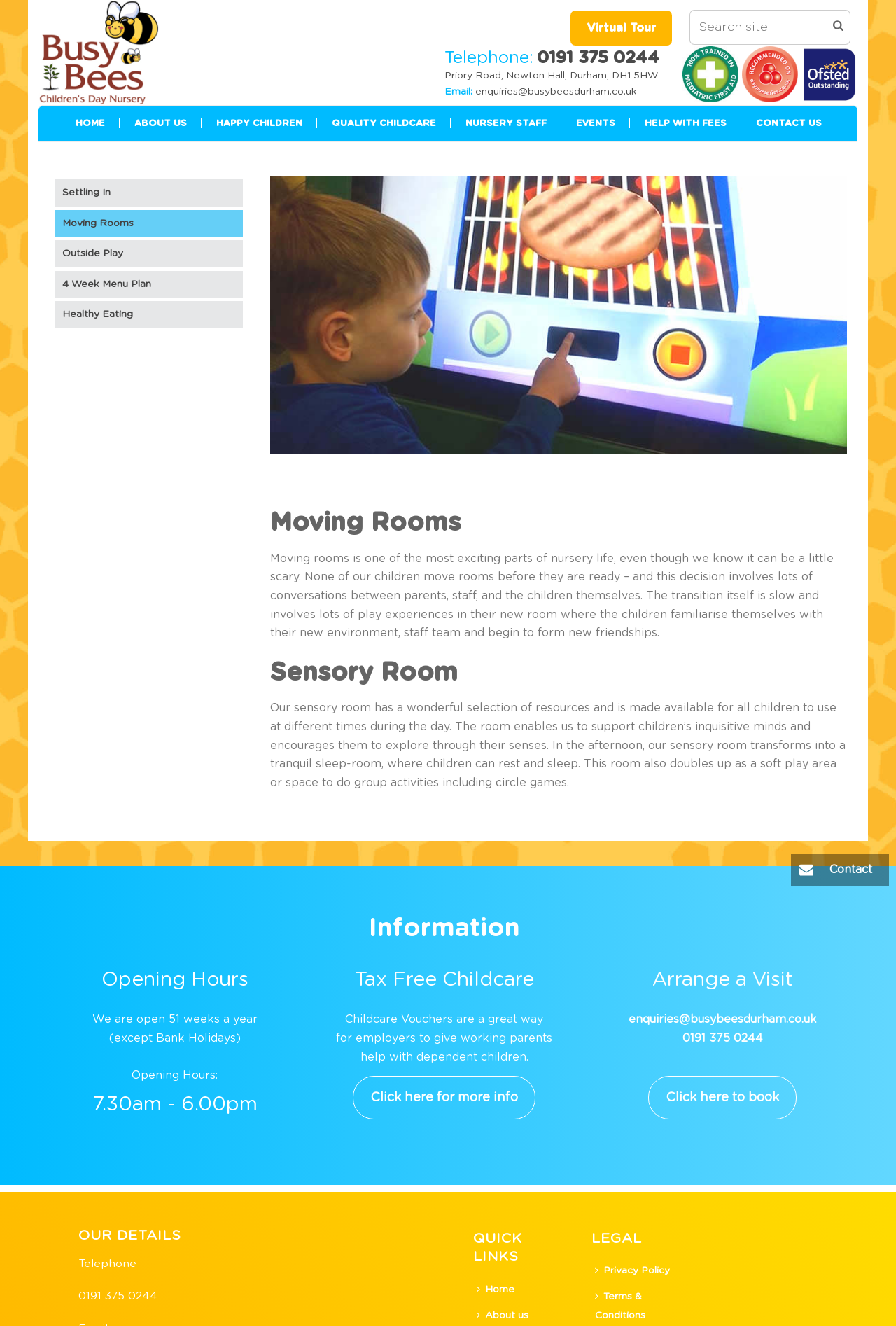What is the name of the nursery?
Look at the image and answer the question using a single word or phrase.

Busy Bees Durham